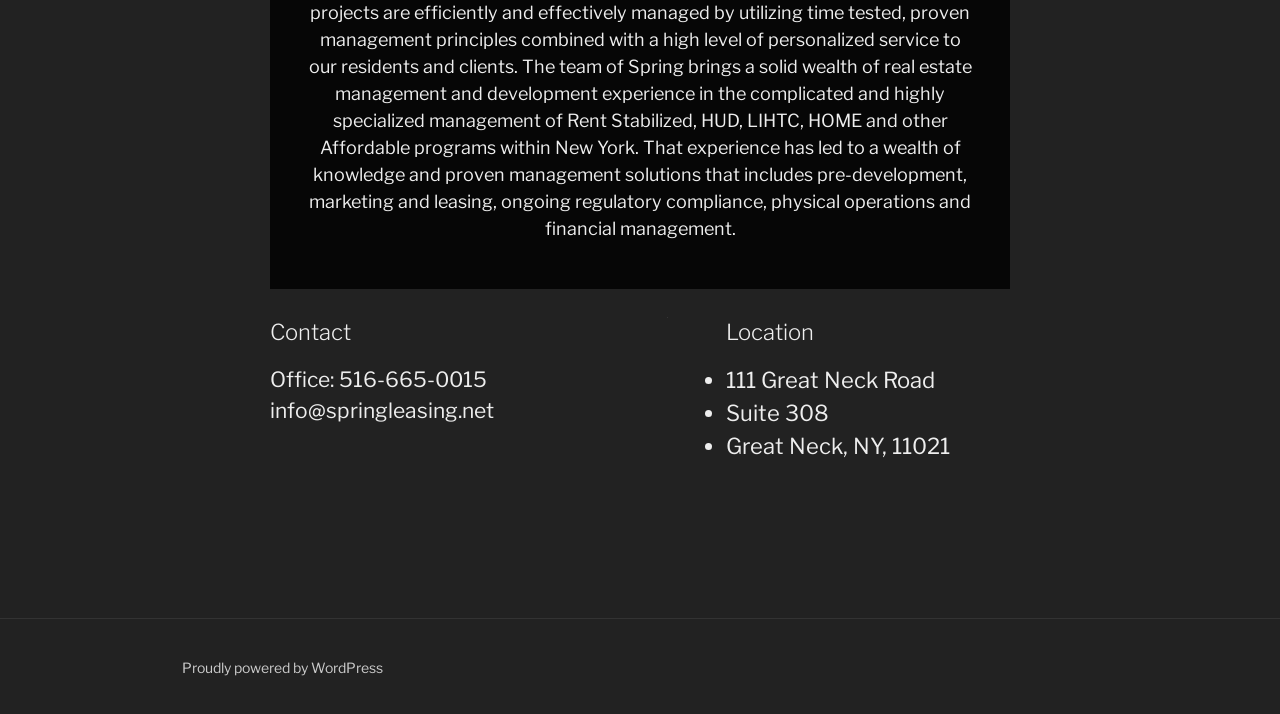Predict the bounding box coordinates of the UI element that matches this description: "Proudly powered by WordPress". The coordinates should be in the format [left, top, right, bottom] with each value between 0 and 1.

[0.142, 0.923, 0.299, 0.946]